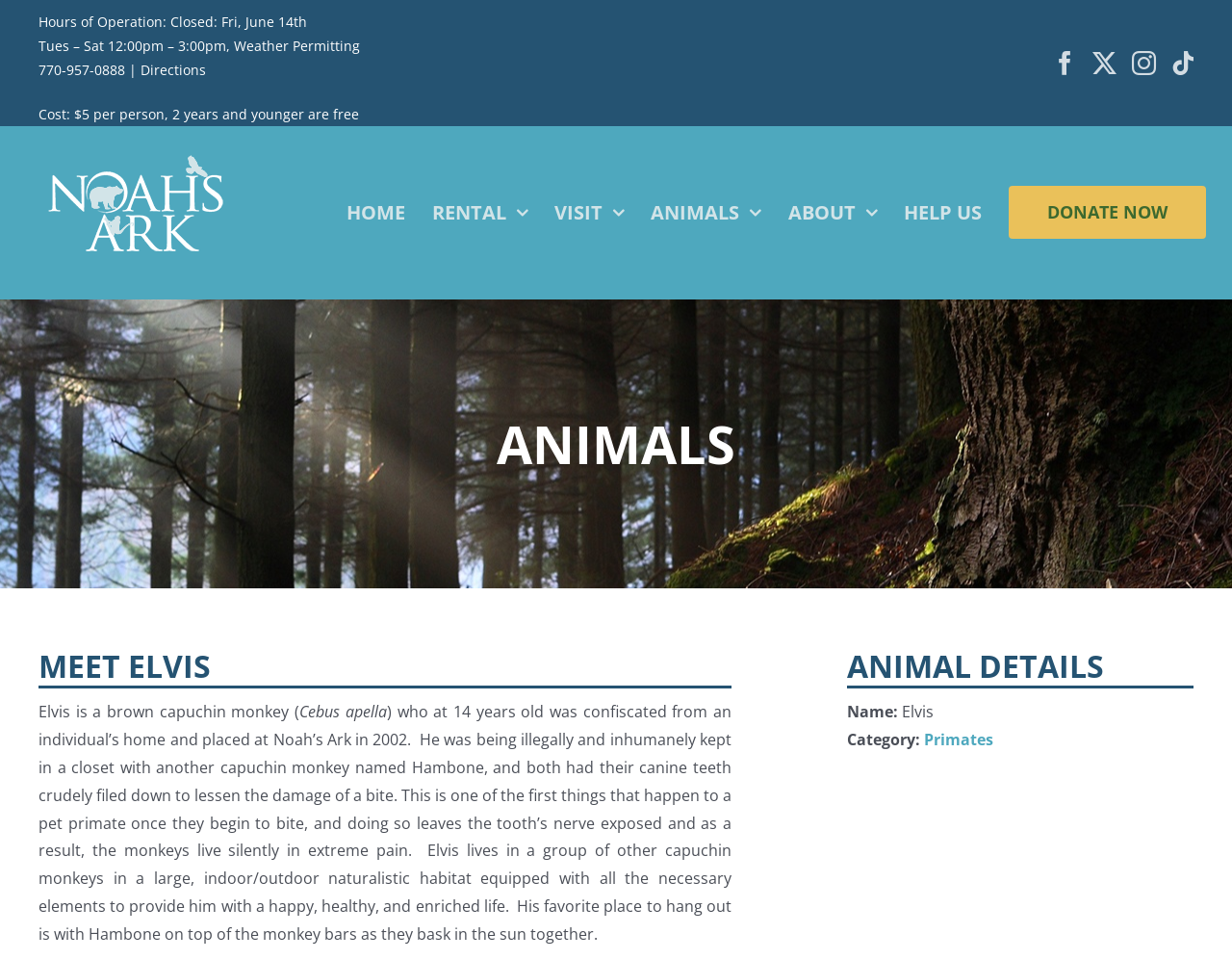What is Elvis's favorite place to hang out?
Using the visual information, respond with a single word or phrase.

Monkey bars